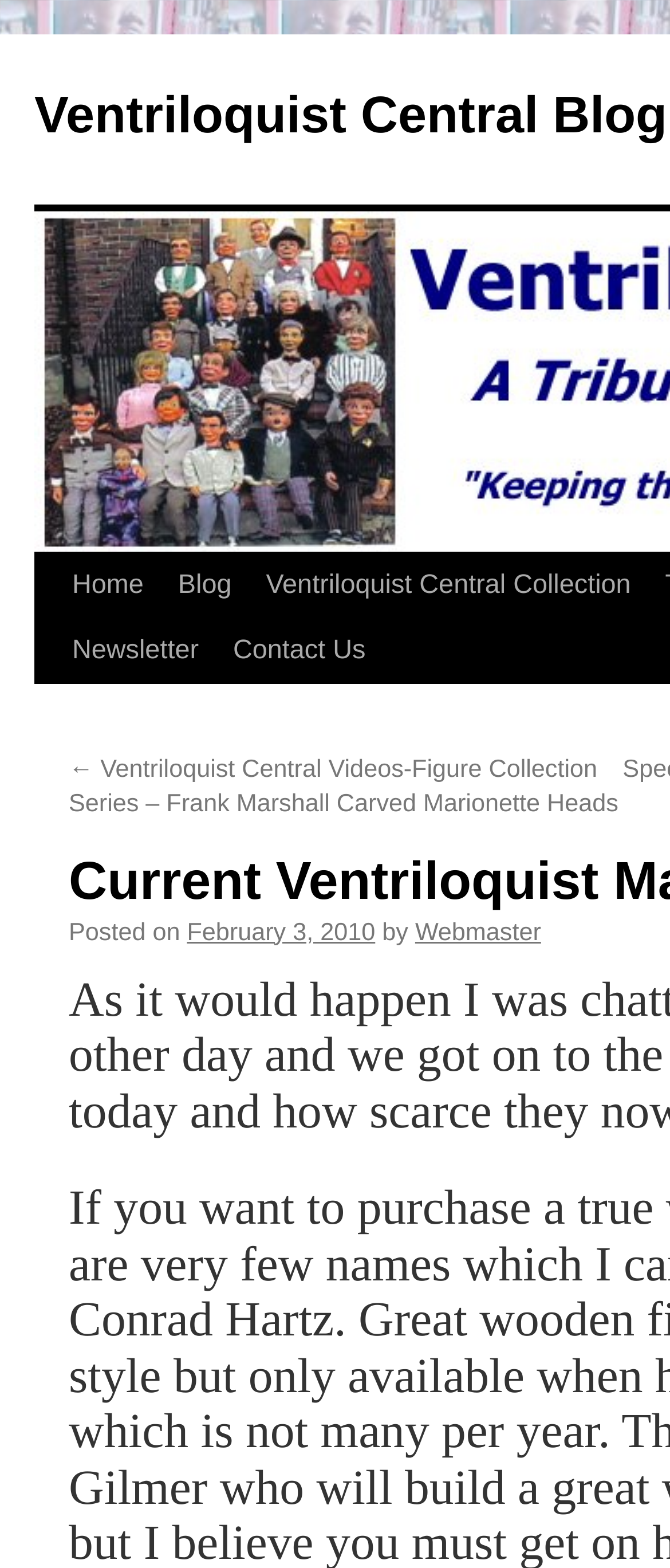Given the description "Skip to content", provide the bounding box coordinates of the corresponding UI element.

[0.049, 0.352, 0.1, 0.477]